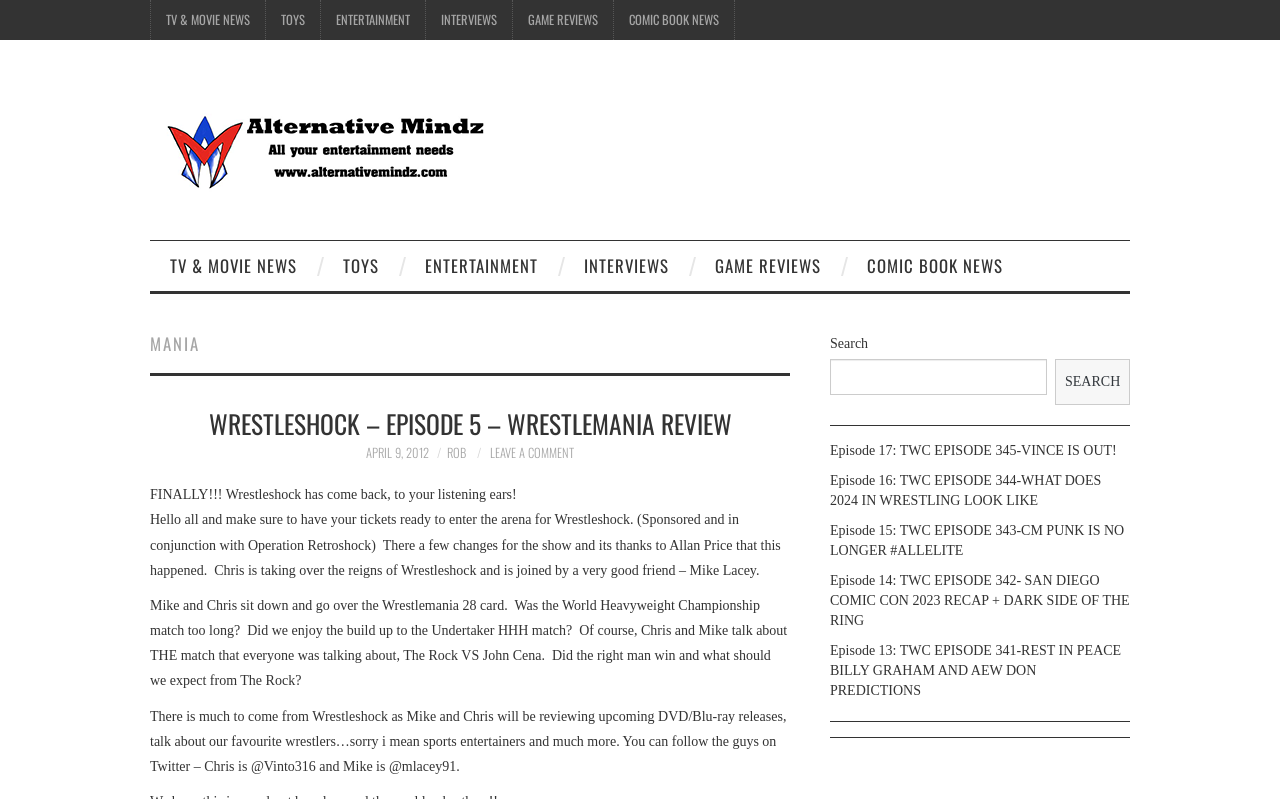Please identify the bounding box coordinates of the clickable region that I should interact with to perform the following instruction: "Search for a term". The coordinates should be expressed as four float numbers between 0 and 1, i.e., [left, top, right, bottom].

None